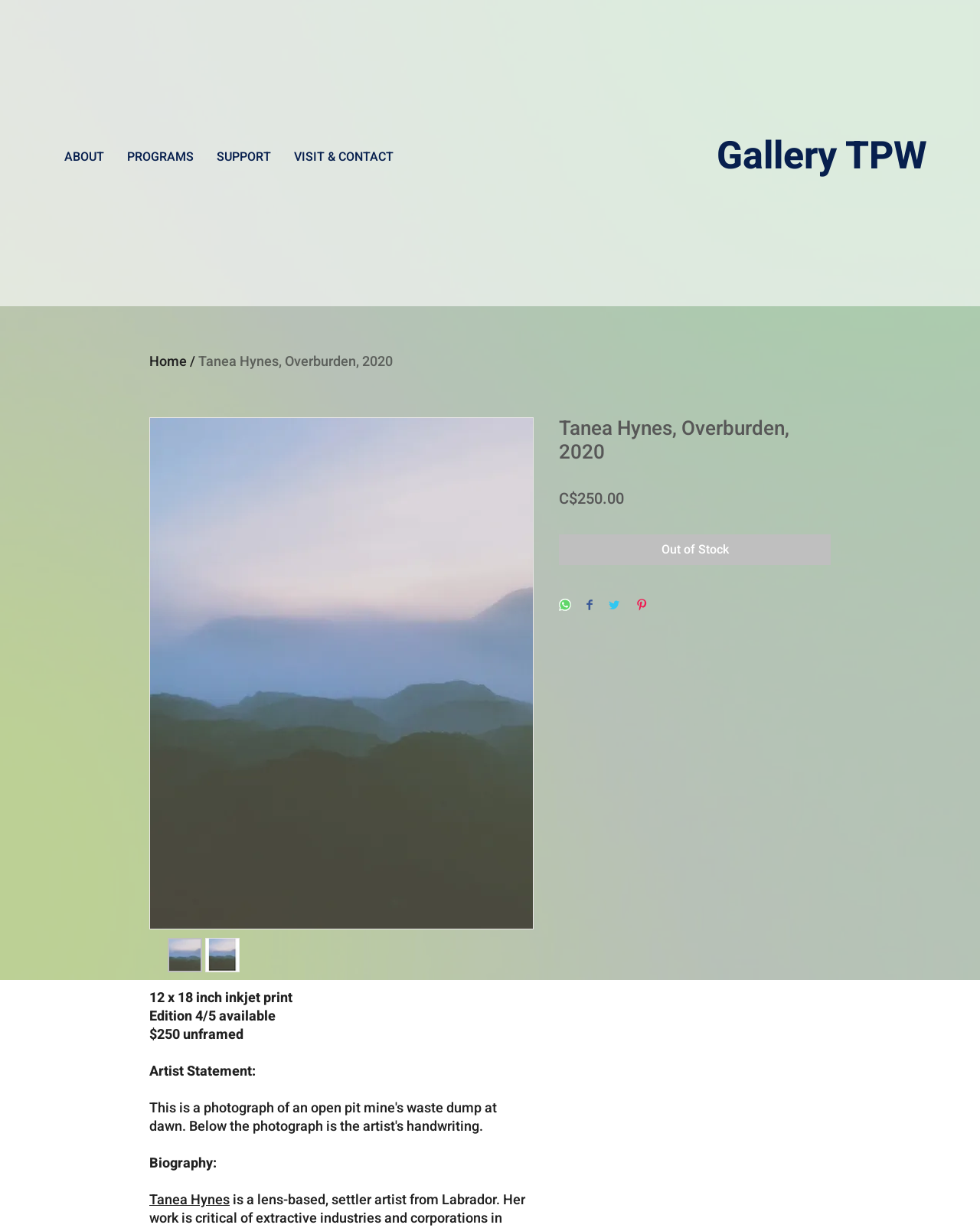Is the artwork available?
Provide a detailed answer to the question, using the image to inform your response.

I found the answer by looking at the button 'Out of Stock' which is disabled. This suggests that the artwork is not available.